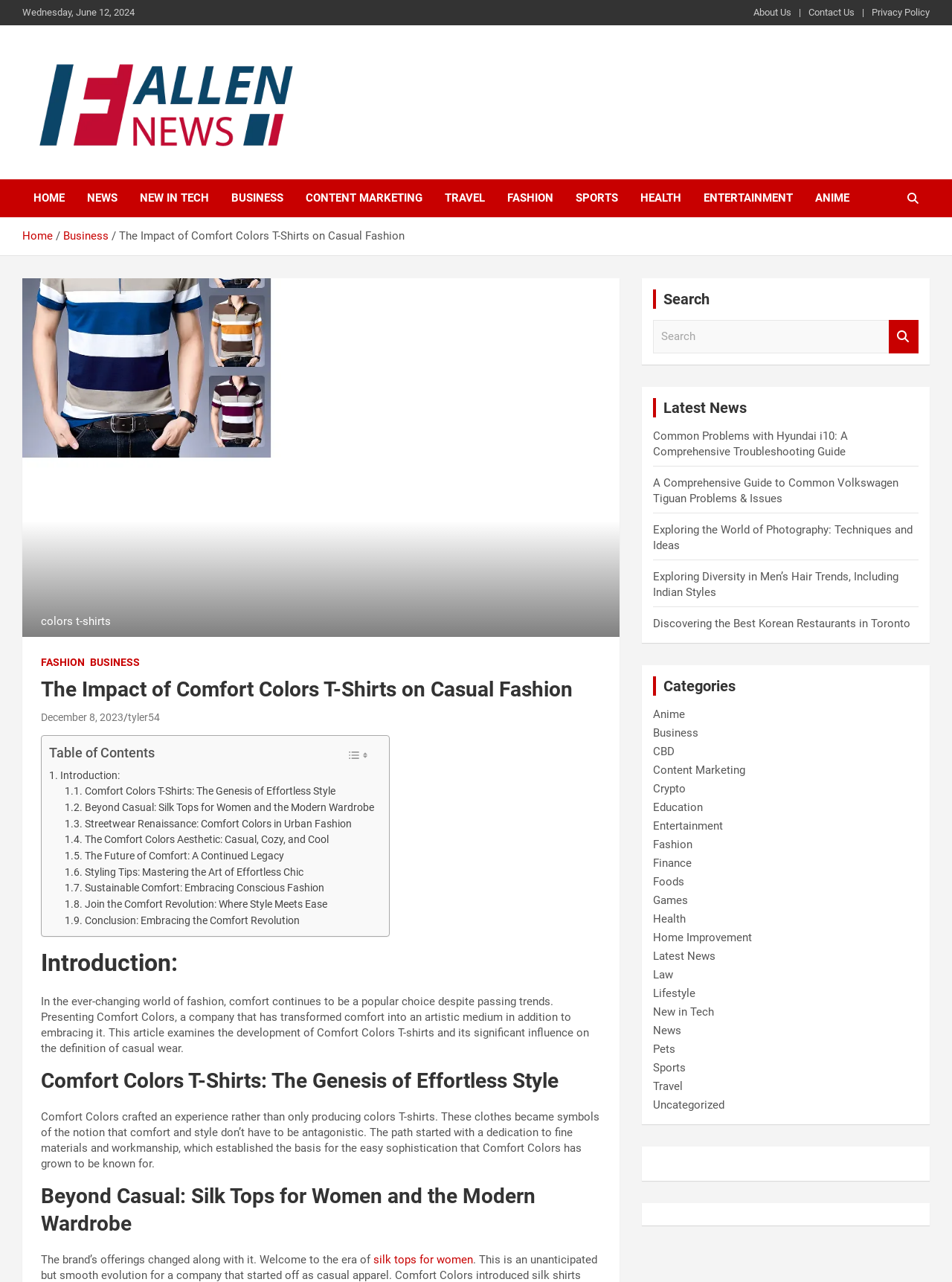Kindly determine the bounding box coordinates for the clickable area to achieve the given instruction: "Read the article 'The Impact of Comfort Colors T-Shirts on Casual Fashion'".

[0.125, 0.179, 0.425, 0.189]